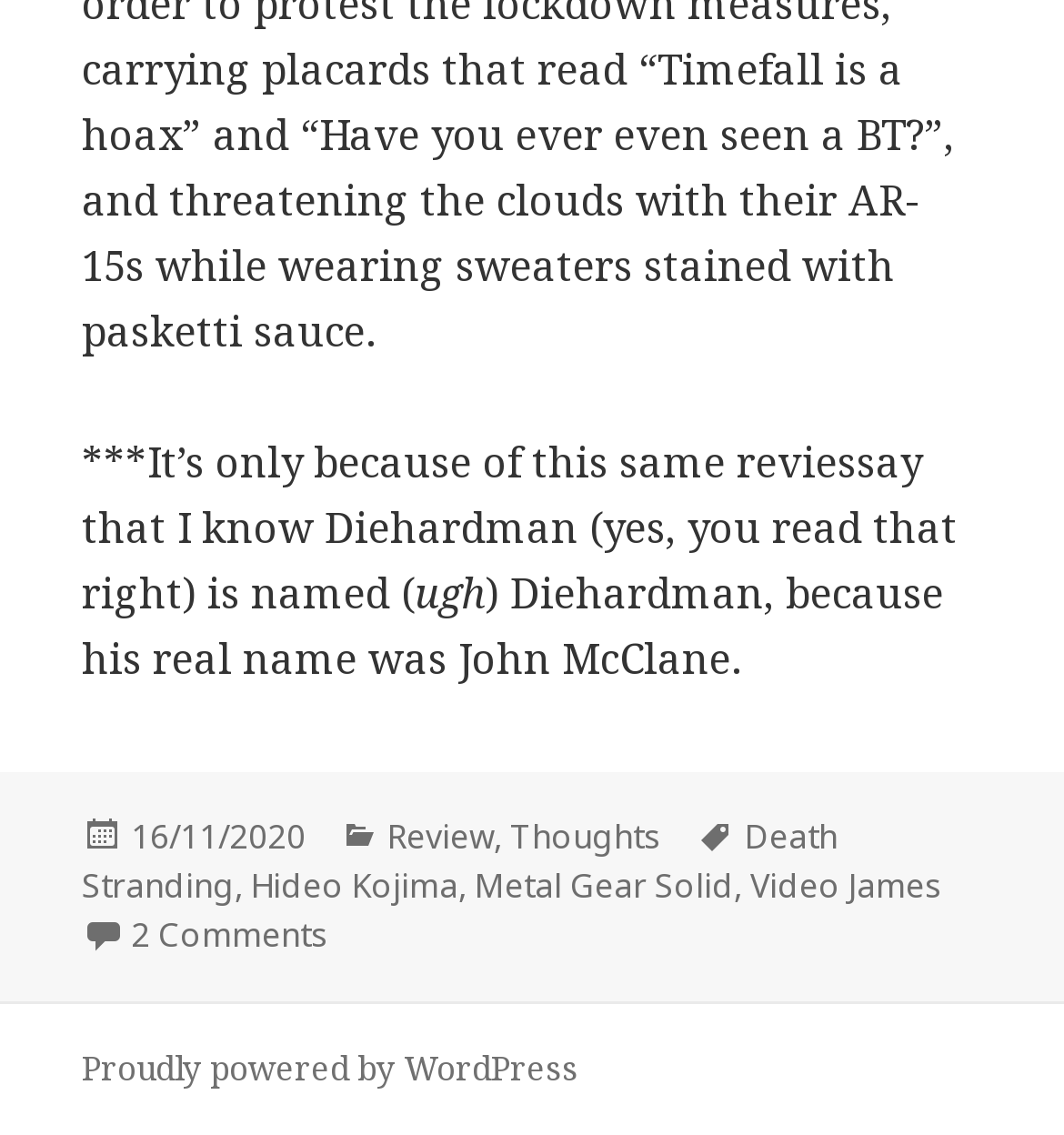Give a succinct answer to this question in a single word or phrase: 
What is one of the tags associated with the article?

Death Stranding